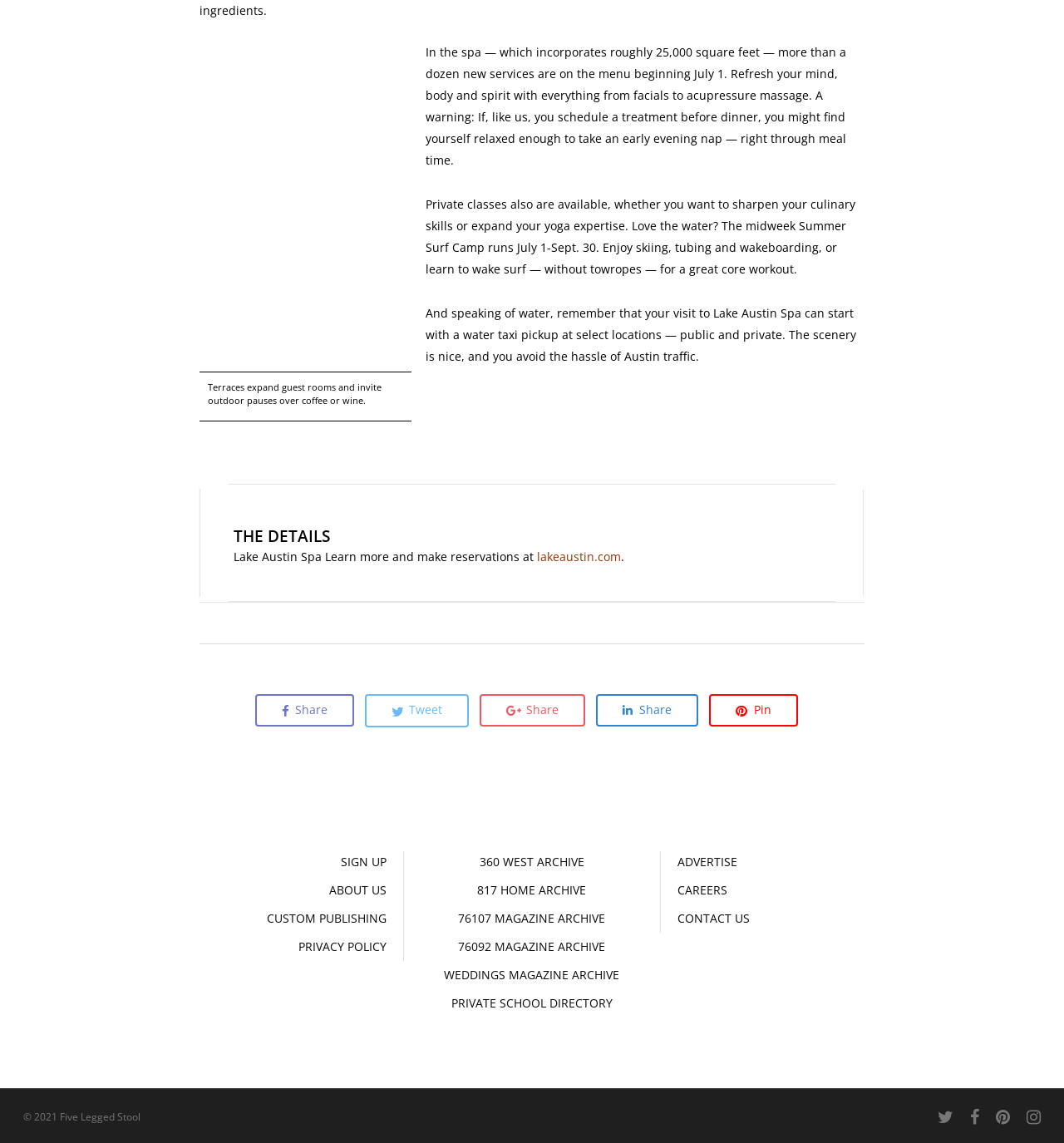Identify the bounding box coordinates of the clickable section necessary to follow the following instruction: "Click the 'Share' button". The coordinates should be presented as four float numbers from 0 to 1, i.e., [left, top, right, bottom].

[0.24, 0.607, 0.333, 0.635]